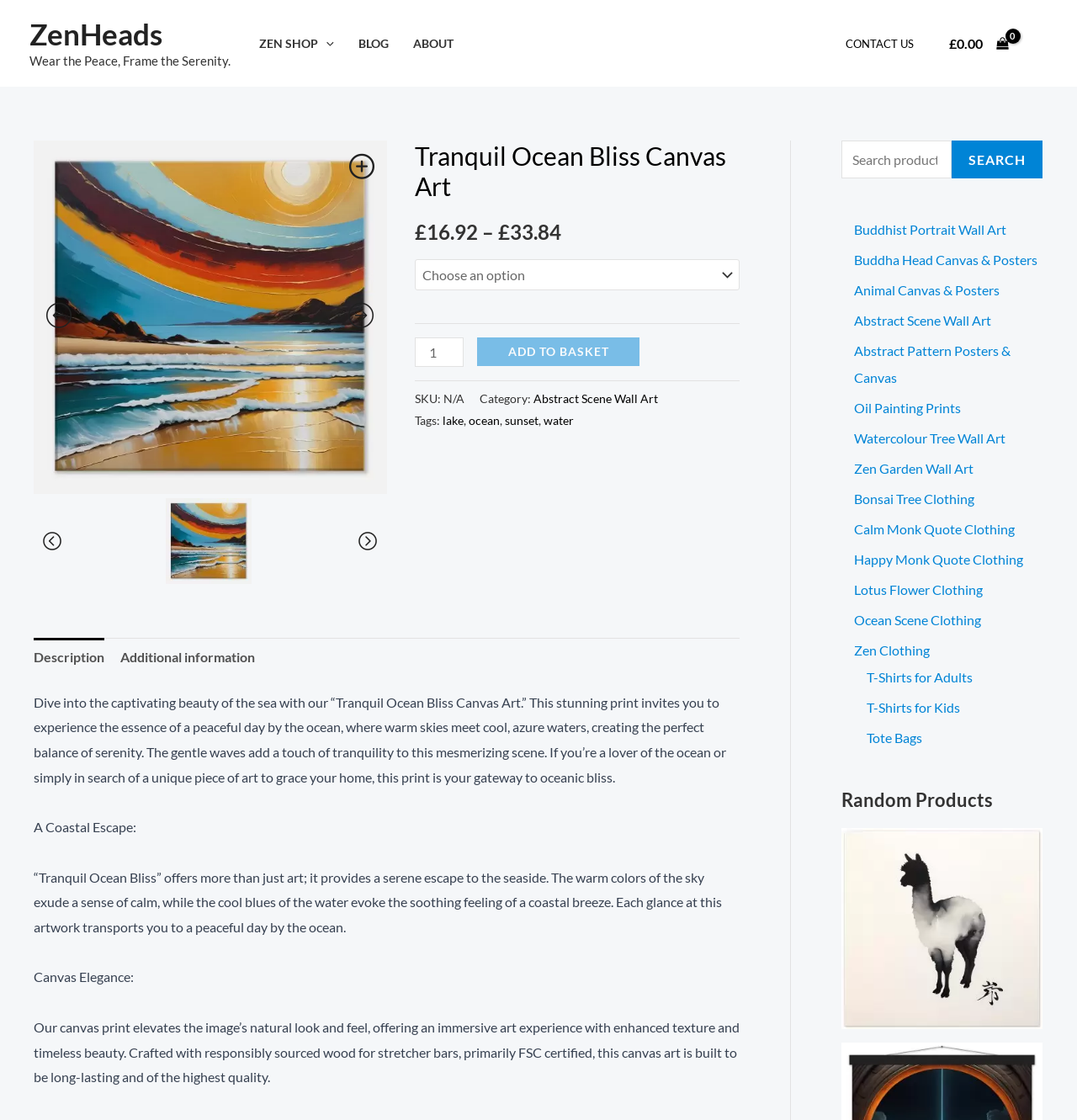What is the price of the canvas art?
From the image, provide a succinct answer in one word or a short phrase.

£16.92